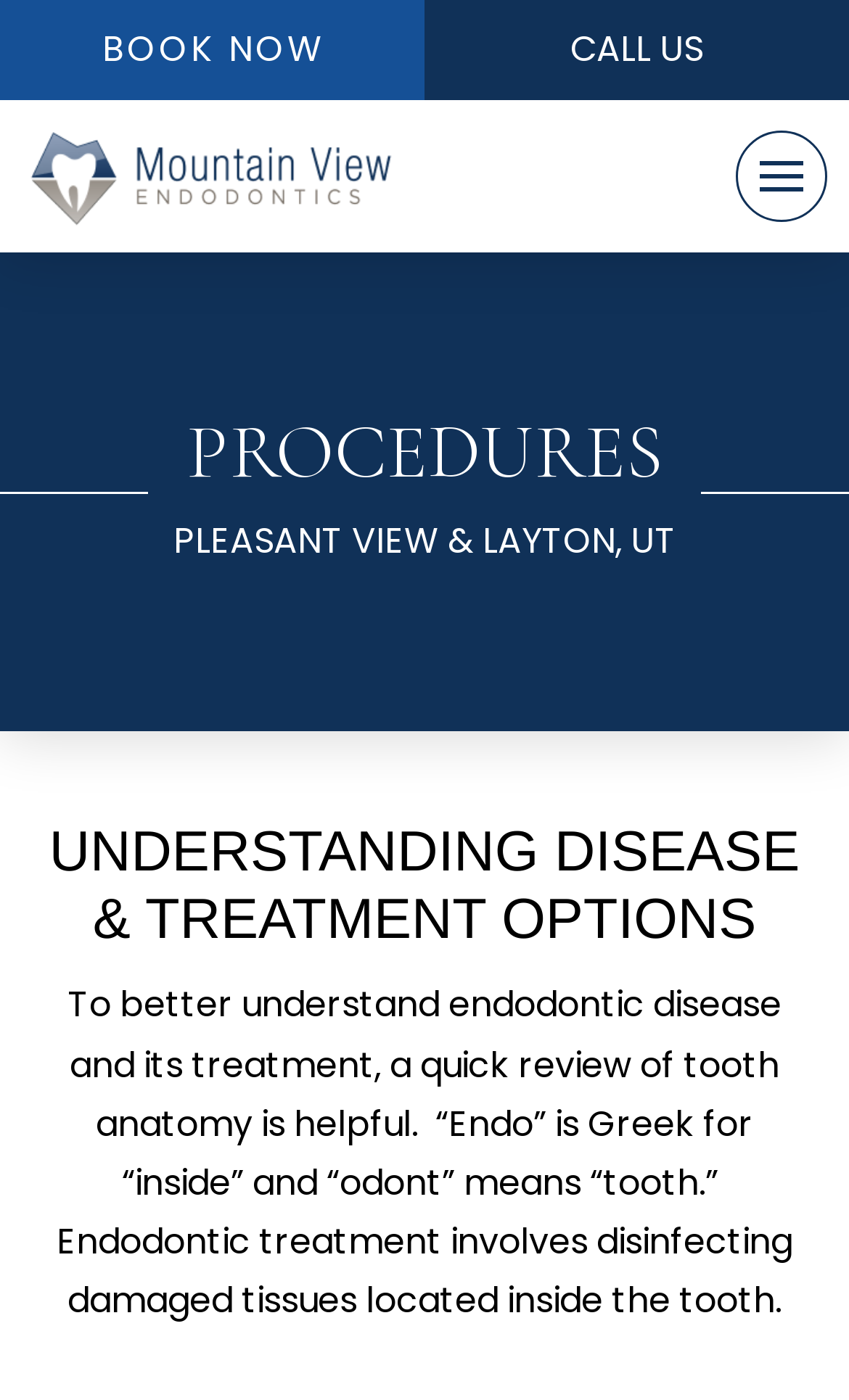Provide the bounding box coordinates, formatted as (top-left x, top-left y, bottom-right x, bottom-right y), with all values being floating point numbers between 0 and 1. Identify the bounding box of the UI element that matches the description: alt="Image"

[0.026, 0.087, 0.474, 0.164]